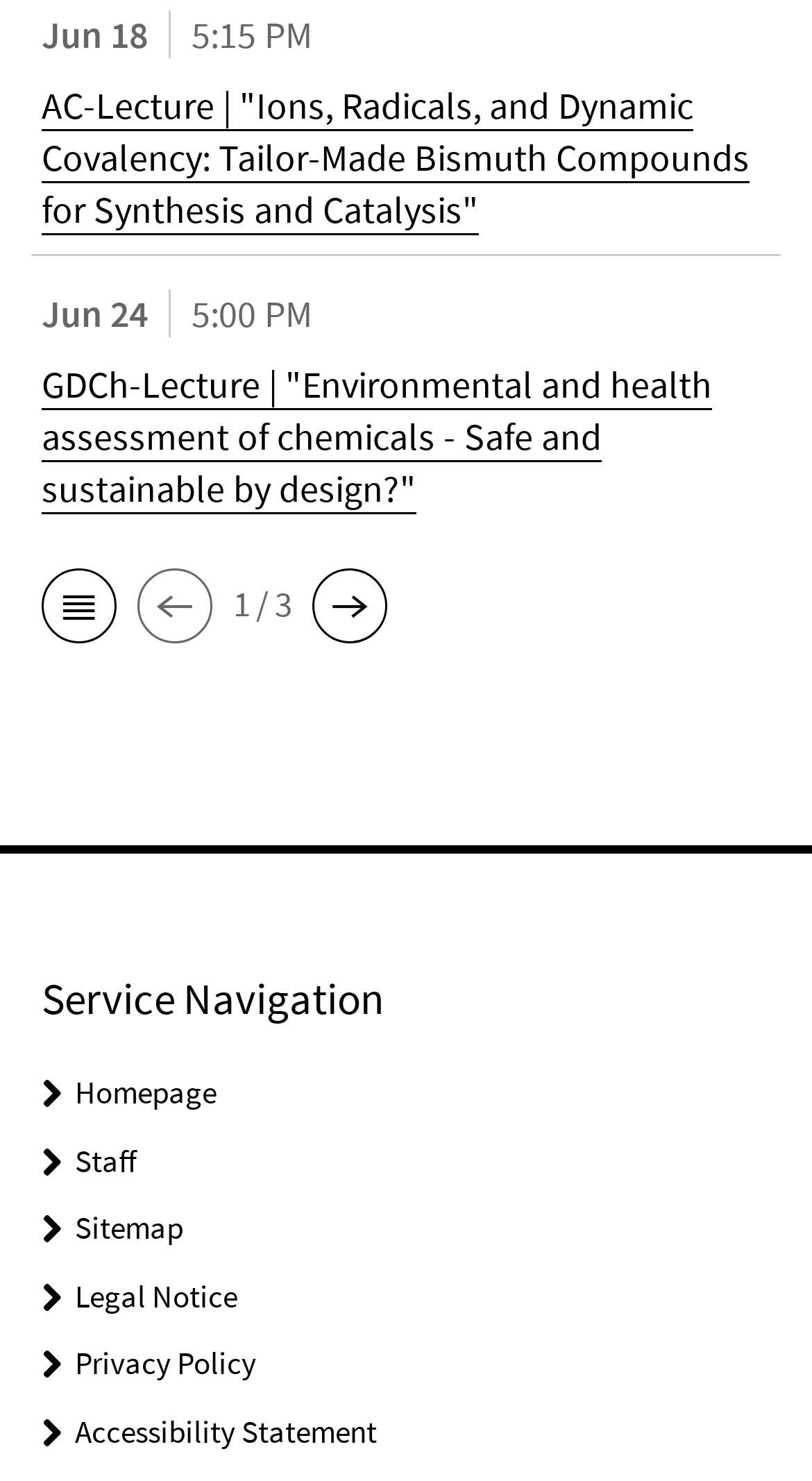Please identify the bounding box coordinates of the area I need to click to accomplish the following instruction: "view AC-Lecture".

[0.051, 0.055, 0.923, 0.158]